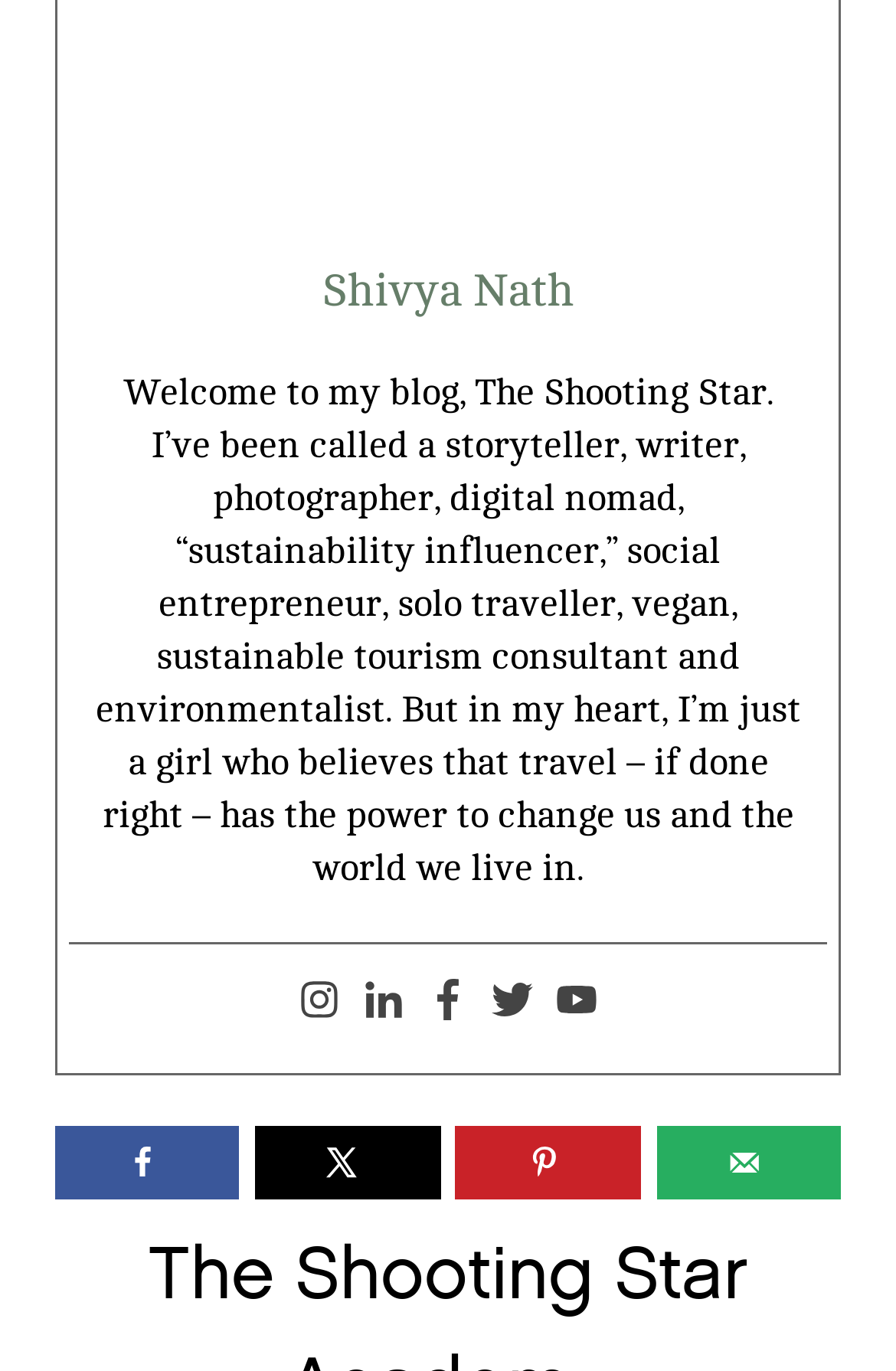Determine the bounding box coordinates of the clickable region to carry out the instruction: "Share on Facebook".

[0.062, 0.821, 0.268, 0.874]